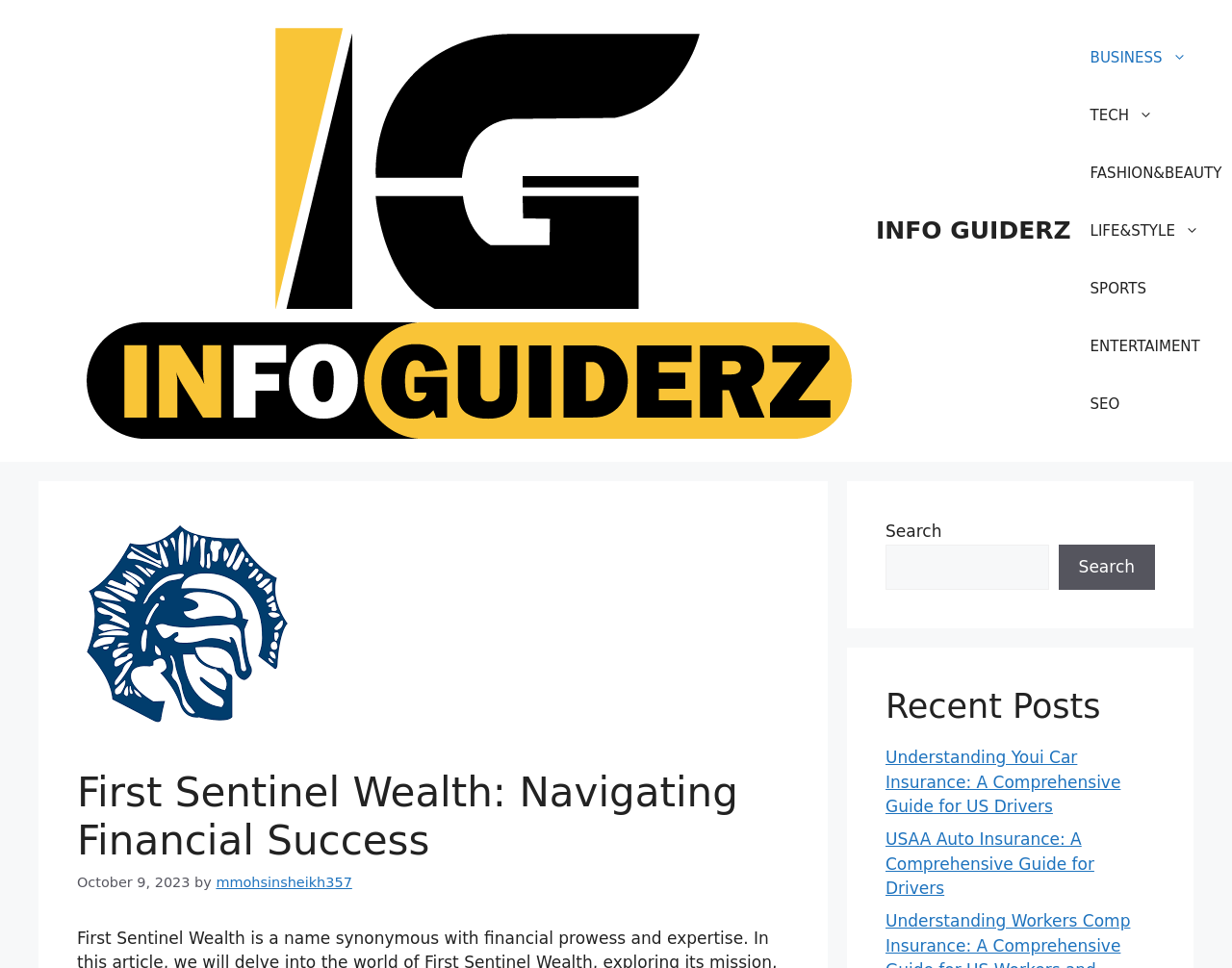Given the description of a UI element: "parent_node: Search name="s"", identify the bounding box coordinates of the matching element in the webpage screenshot.

[0.719, 0.562, 0.851, 0.609]